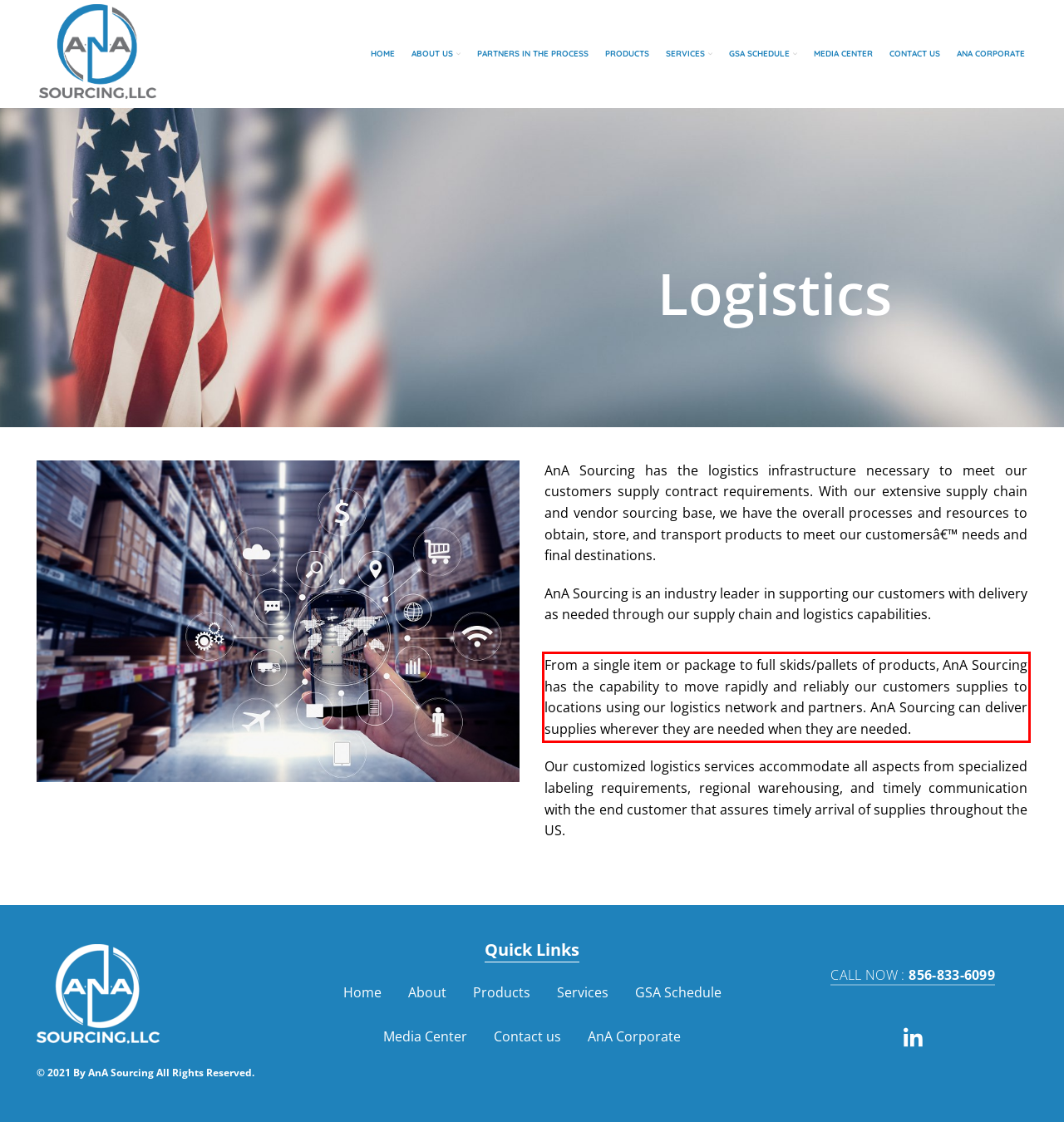Using the provided screenshot of a webpage, recognize the text inside the red rectangle bounding box by performing OCR.

From a single item or package to full skids/pallets of products, AnA Sourcing has the capability to move rapidly and reliably our customers supplies to locations using our logistics network and partners. AnA Sourcing can deliver supplies wherever they are needed when they are needed.